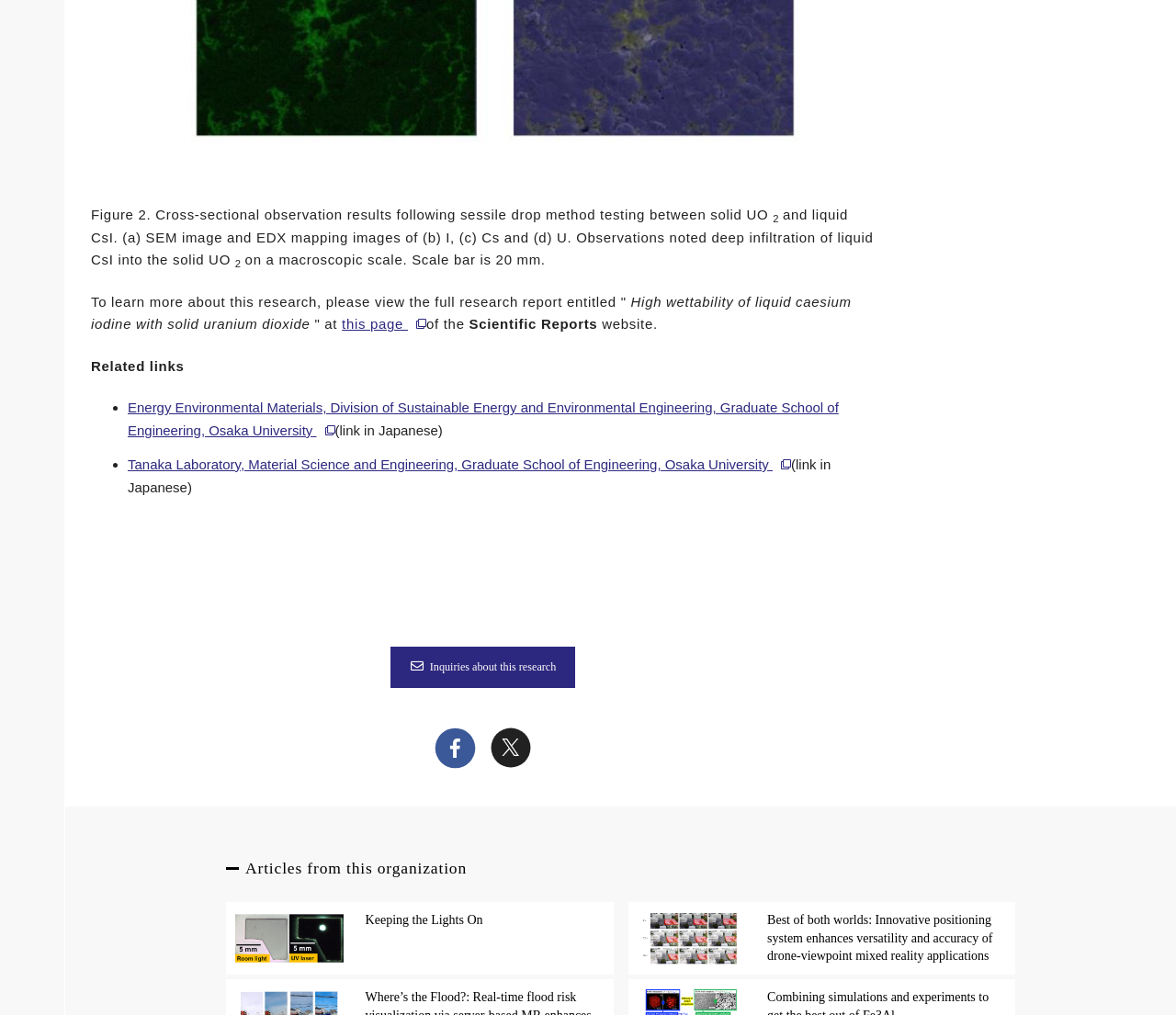Identify the bounding box coordinates for the UI element that matches this description: "this page".

[0.291, 0.312, 0.363, 0.327]